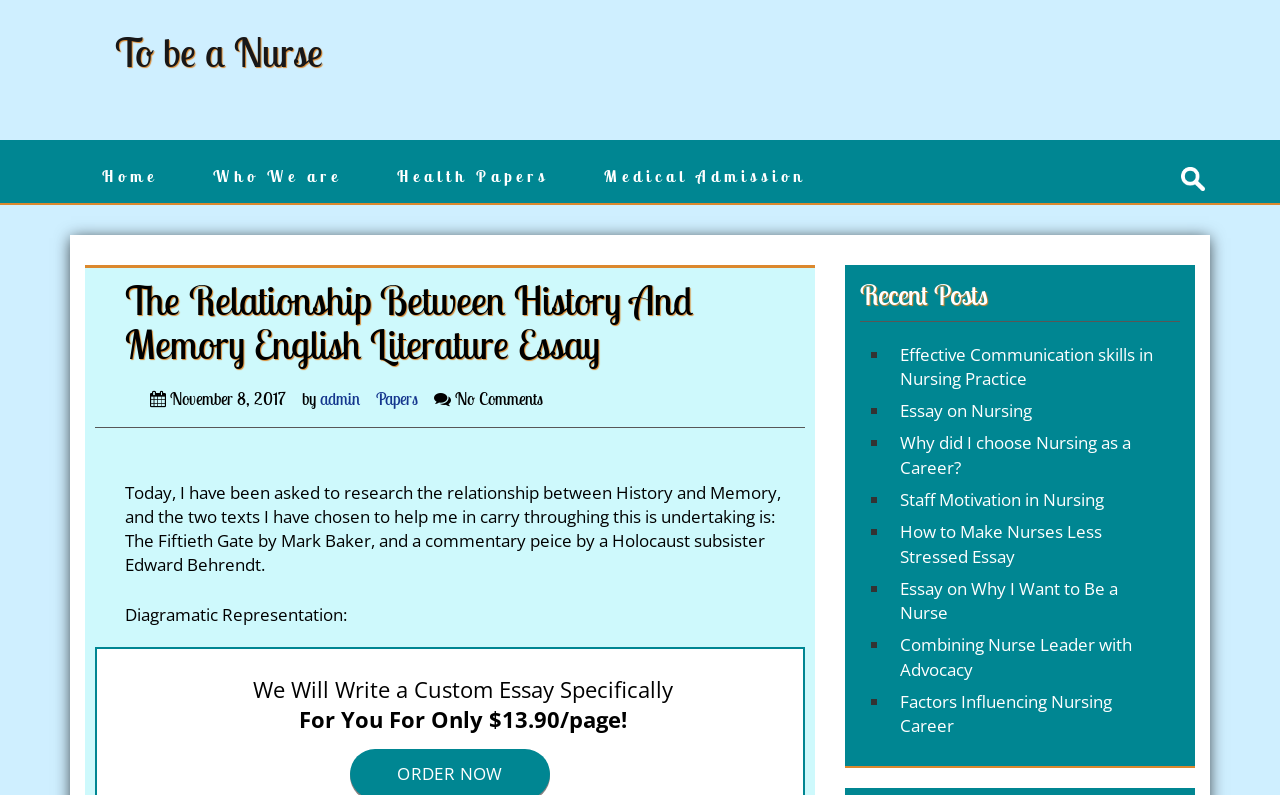Determine the bounding box coordinates of the UI element described below. Use the format (top-left x, top-left y, bottom-right x, bottom-right y) with floating point numbers between 0 and 1: Home

[0.062, 0.19, 0.141, 0.254]